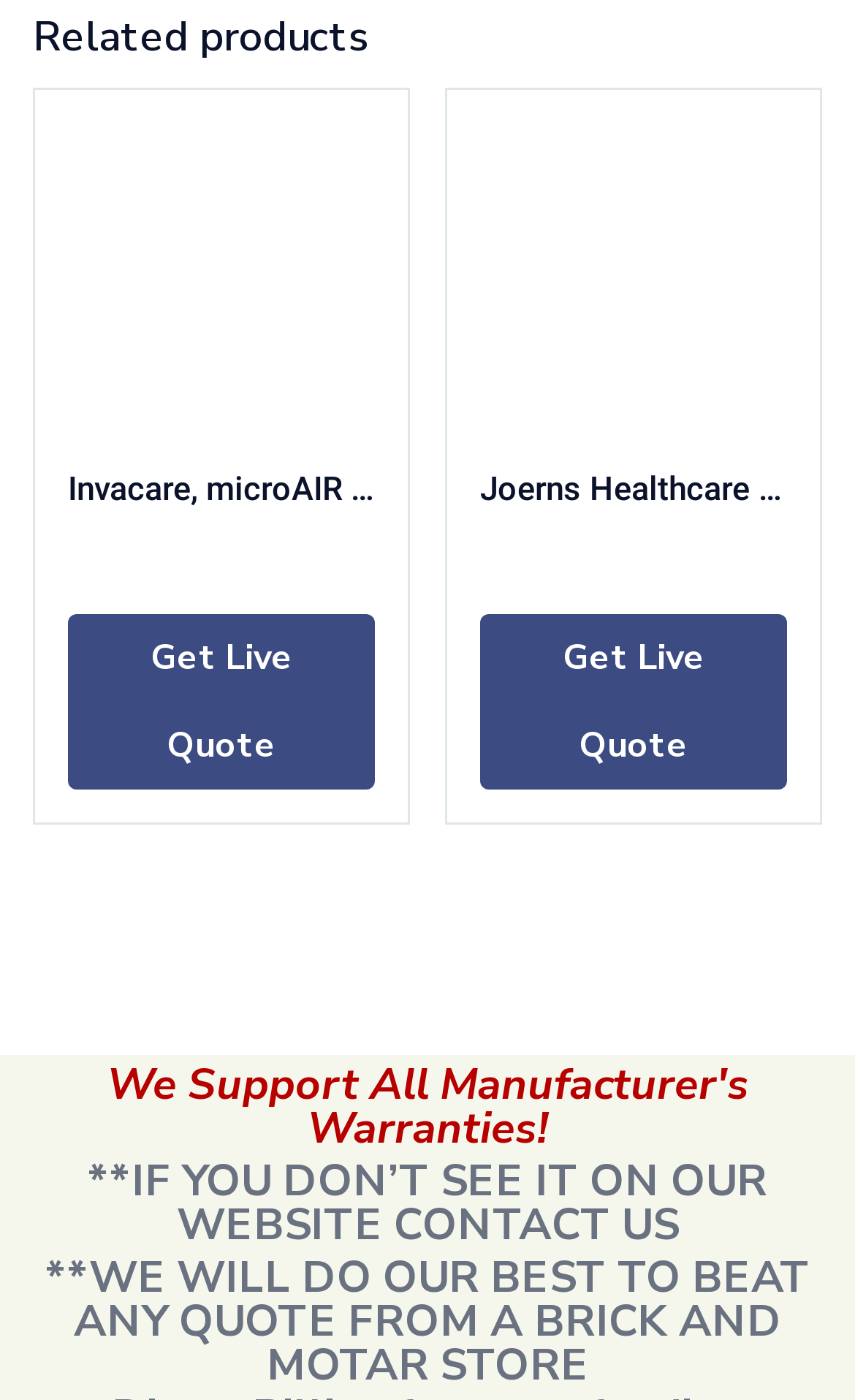Extract the bounding box coordinates for the HTML element that matches this description: "CONTACT US". The coordinates should be four float numbers between 0 and 1, i.e., [left, top, right, bottom].

[0.46, 0.854, 0.794, 0.896]